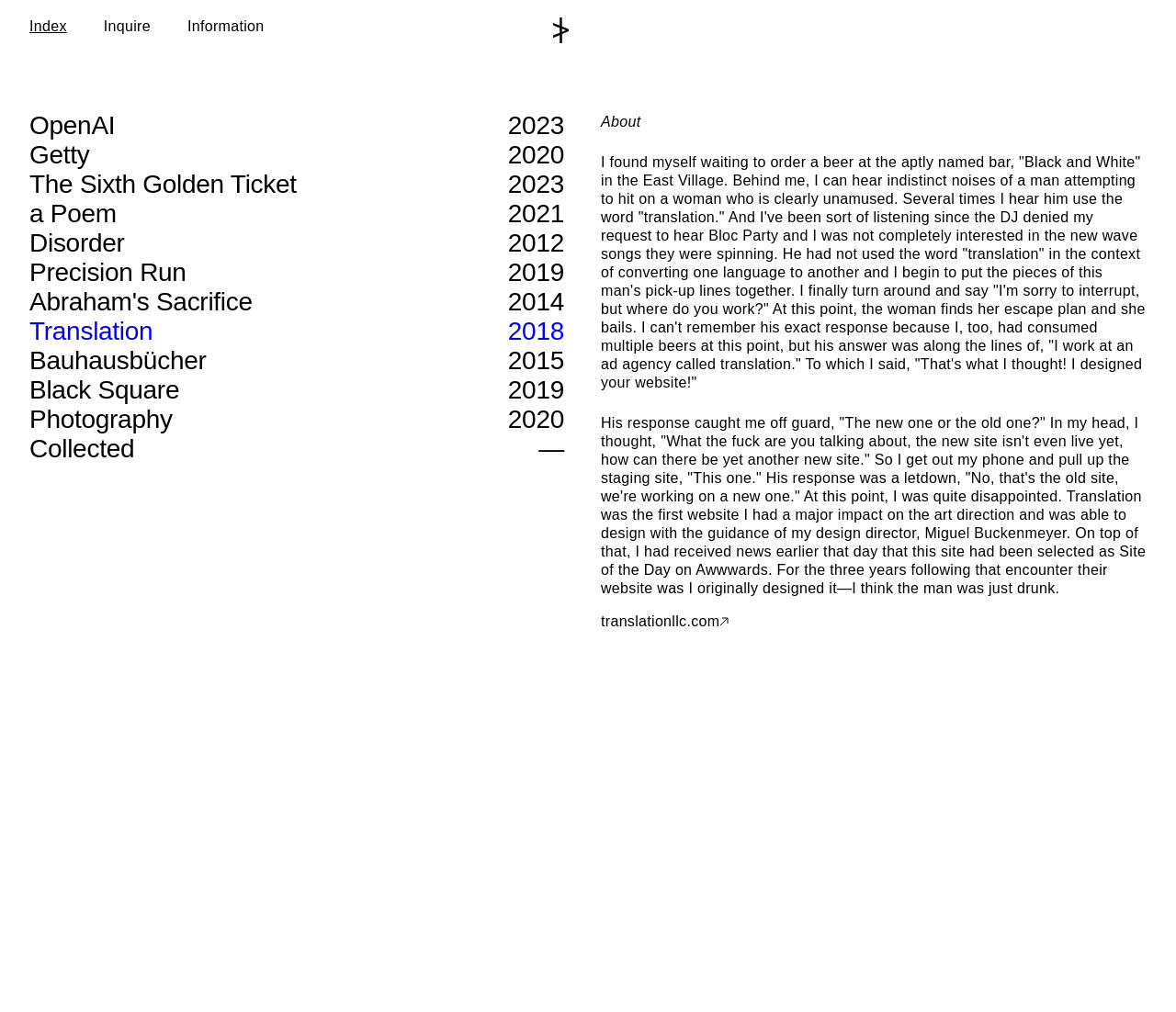Kindly determine the bounding box coordinates for the area that needs to be clicked to execute this instruction: "Read the 'About' section".

[0.511, 0.112, 0.975, 0.13]